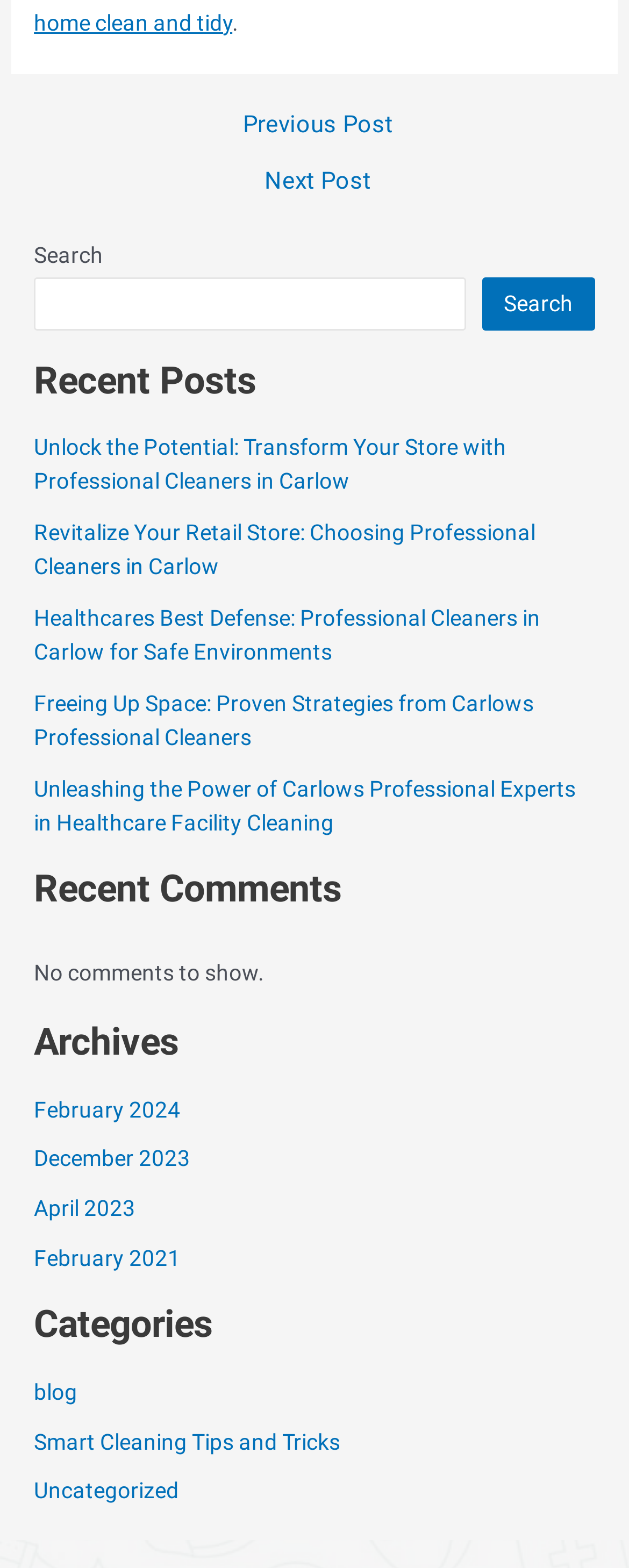Find the bounding box coordinates of the element's region that should be clicked in order to follow the given instruction: "View categories under 'Smart Cleaning Tips and Tricks'". The coordinates should consist of four float numbers between 0 and 1, i.e., [left, top, right, bottom].

[0.054, 0.911, 0.541, 0.927]